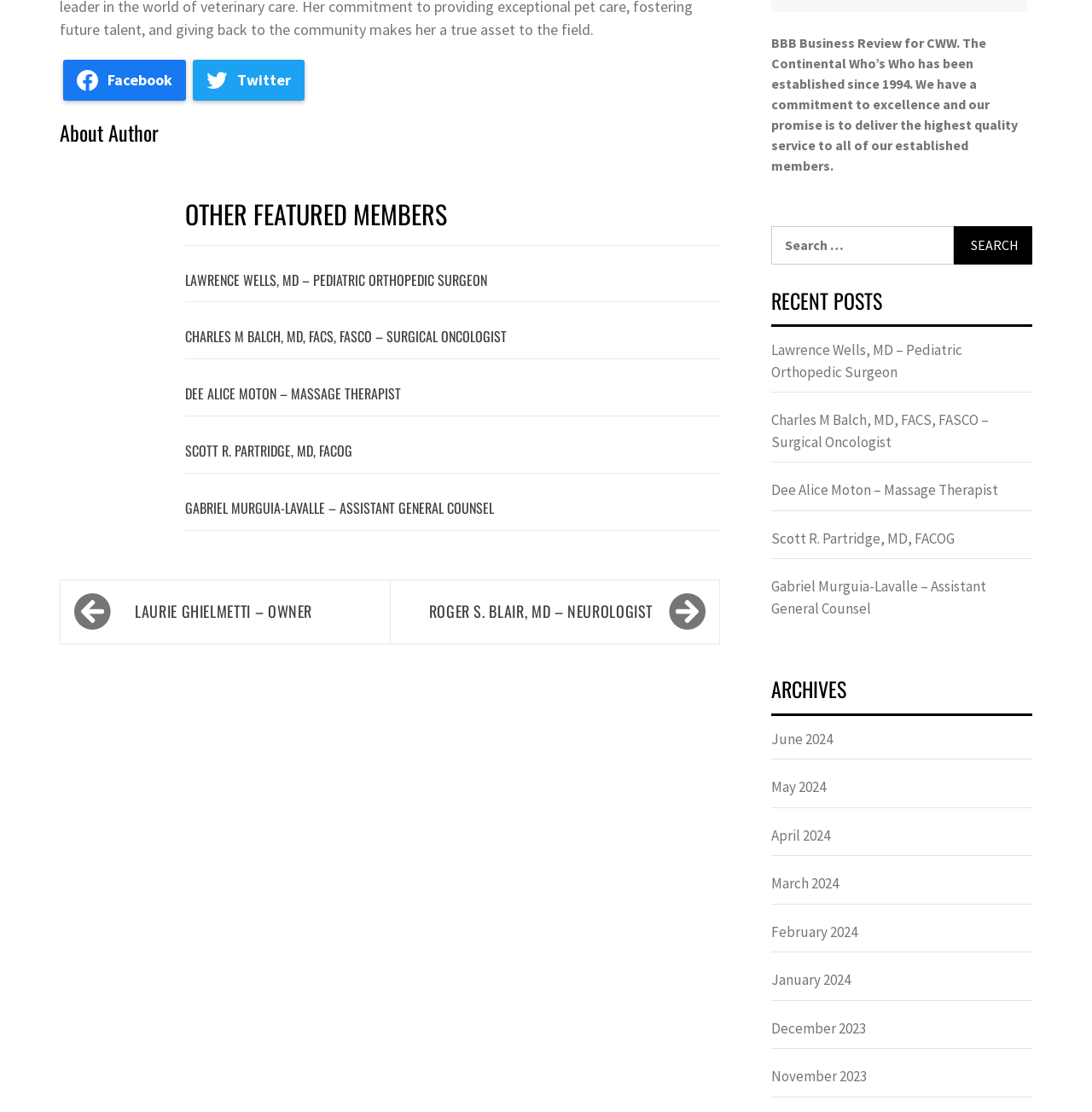Provide the bounding box coordinates of the UI element this sentence describes: "November 2023".

[0.706, 0.959, 0.945, 0.987]